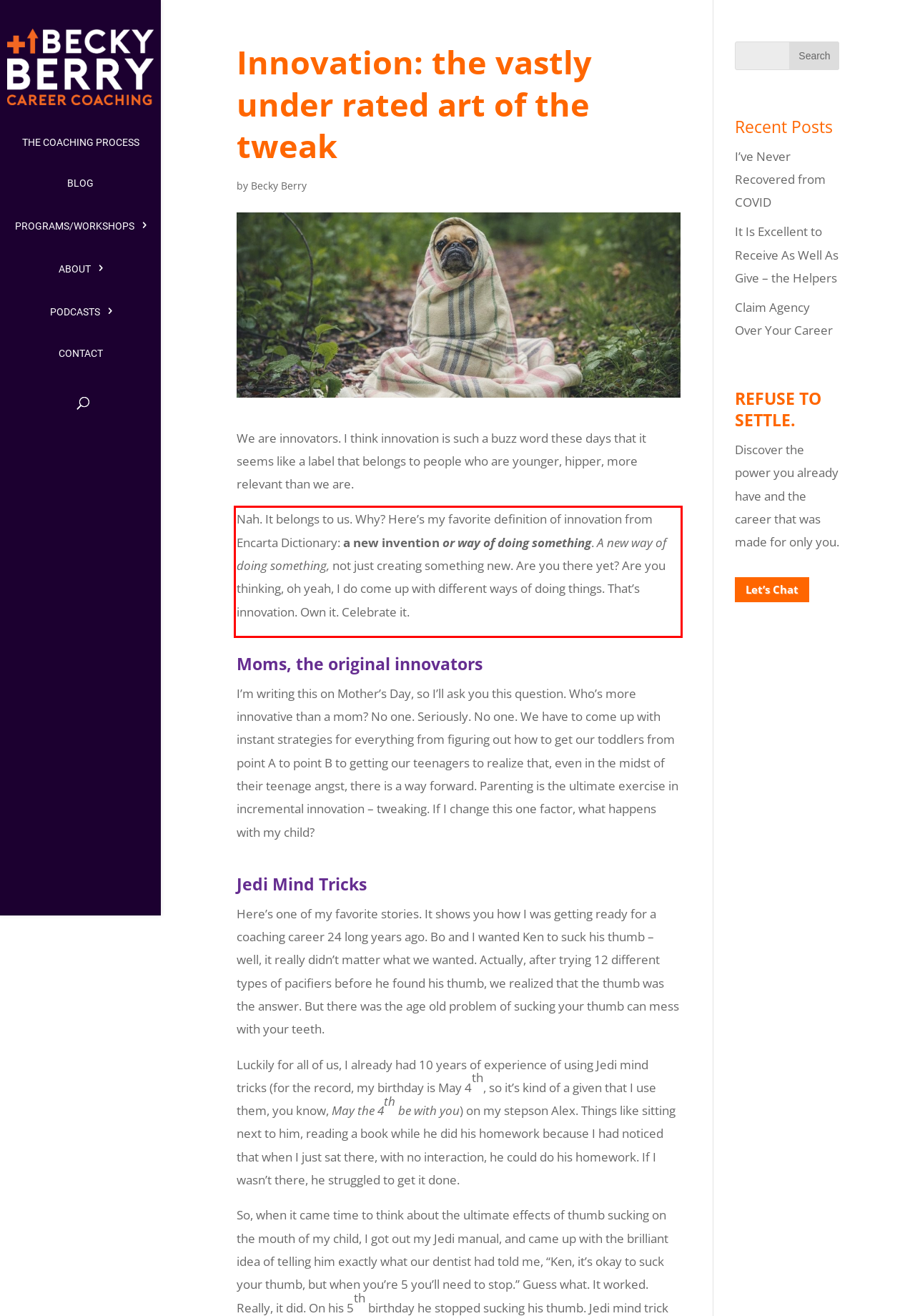From the screenshot of the webpage, locate the red bounding box and extract the text contained within that area.

Nah. It belongs to us. Why? Here’s my favorite definition of innovation from Encarta Dictionary: a new invention or way of doing something. A new way of doing something, not just creating something new. Are you there yet? Are you thinking, oh yeah, I do come up with different ways of doing things. That’s innovation. Own it. Celebrate it.